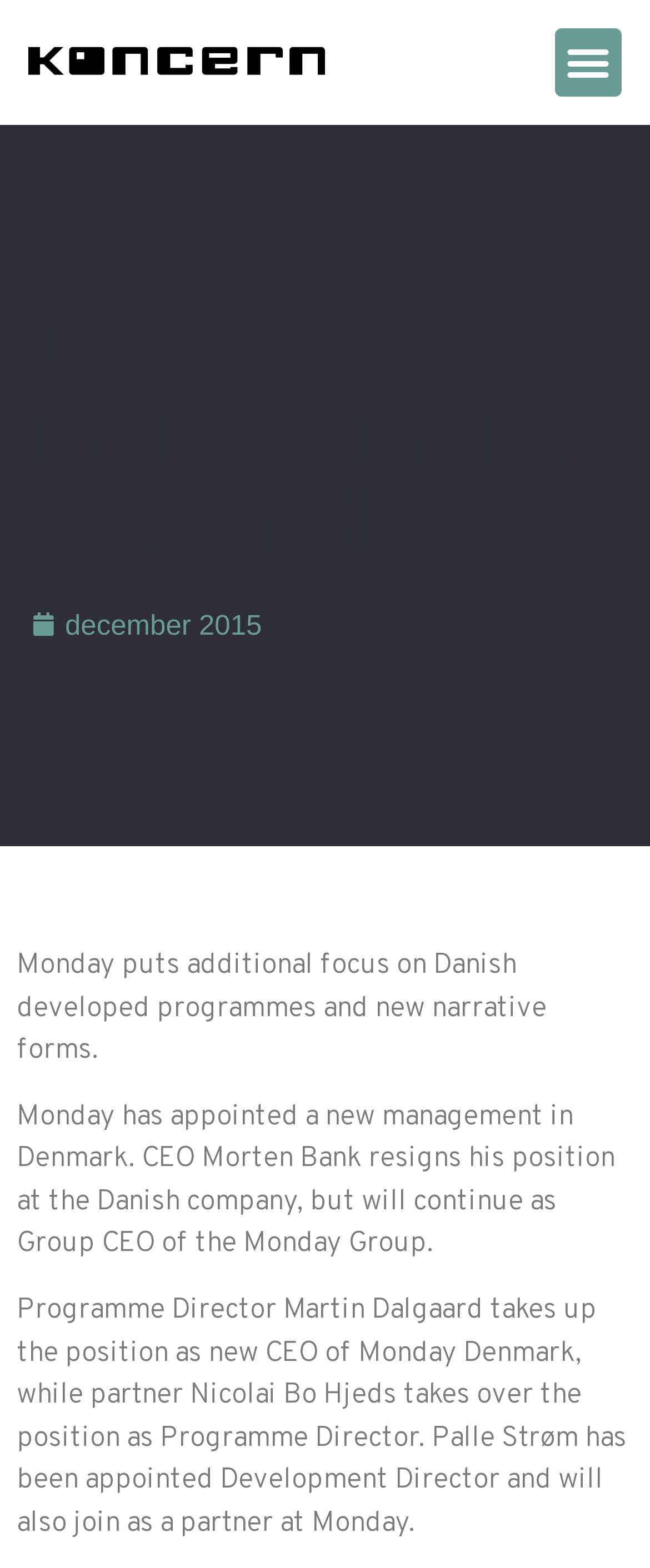Offer a meticulous caption that includes all visible features of the webpage.

The webpage appears to be an article or news page about Monday, a company that has undergone changes in its management. At the top left of the page, there is a link with no text. To the right of this link, there is a button labeled "Menuskift" which is not expanded. Below these elements, there is a heading that reads "New management at Monday". 

Under the heading, there is a link with the text "december 2015" accompanied by a time element. Below this link, there are three blocks of text. The first block describes Monday's focus on Danish developed programmes and new narrative forms. The second block announces the resignation of CEO Morten Bank and his continued role as Group CEO of the Monday Group. The third block introduces the new management team, including Programme Director Martin Dalgaard as the new CEO of Monday Denmark, Nicolai Bo Hjeds as Programme Director, and Palle Strøm as Development Director and partner at Monday.